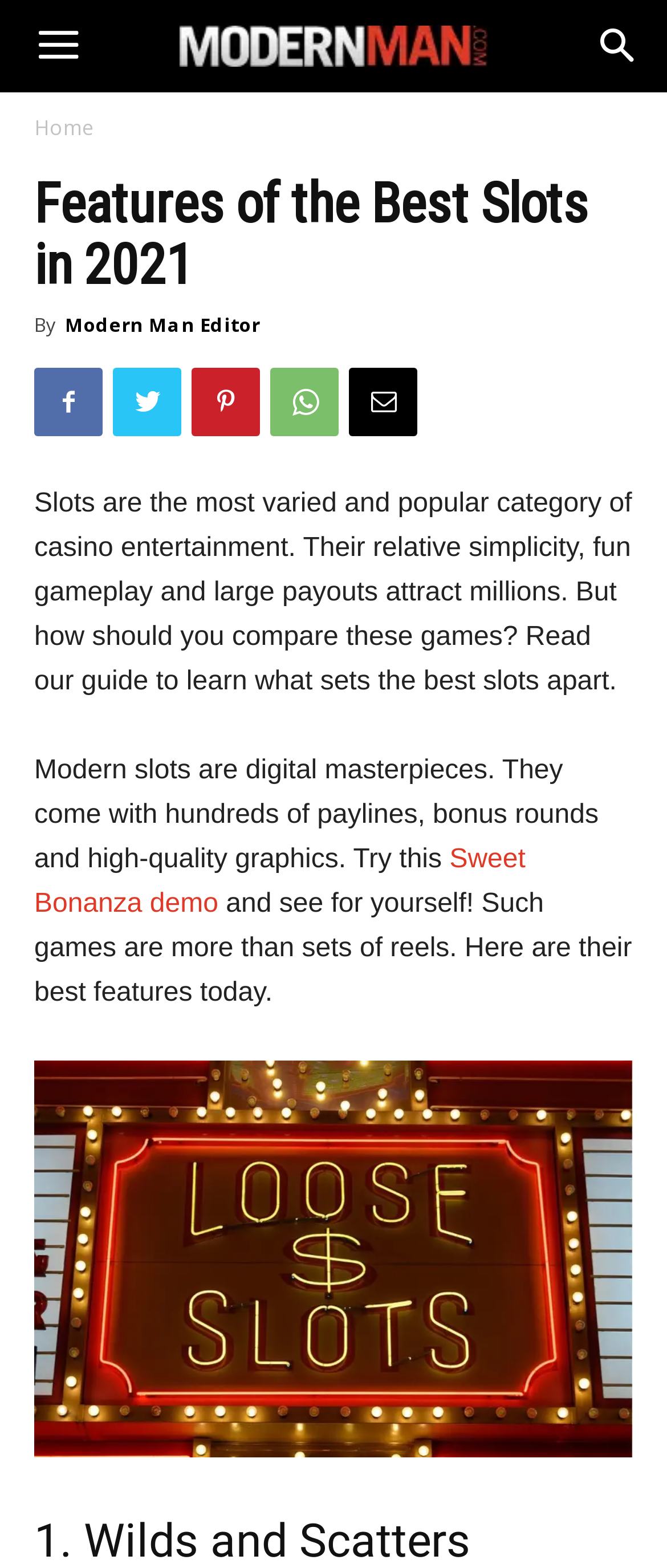Predict the bounding box coordinates of the area that should be clicked to accomplish the following instruction: "Try the Sweet Bonanza demo". The bounding box coordinates should consist of four float numbers between 0 and 1, i.e., [left, top, right, bottom].

[0.051, 0.539, 0.788, 0.586]